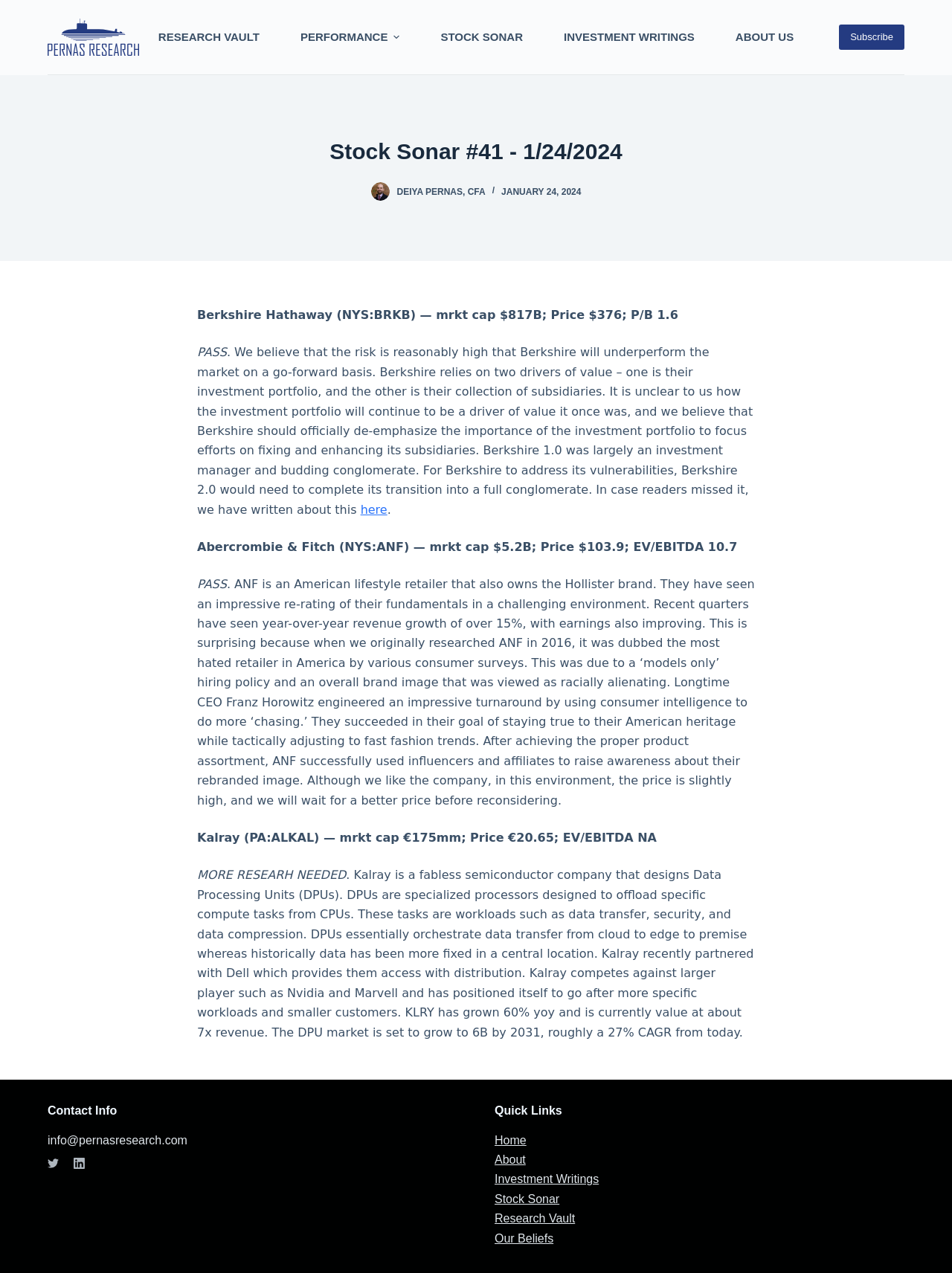Explain the features and main sections of the webpage comprehensively.

This webpage is a research report from Pernas Research, with a focus on stock analysis. At the top, there is a navigation menu with several options, including "RESEARCH VAULT", "PERFORMANCE", "STOCK SONAR", "INVESTMENT WRITINGS", and "ABOUT US". Below the navigation menu, there is a header section with the title "Stock Sonar #41 - 1/24/2024" and a link to the author, Deiya Pernas, CFA.

The main content of the page is divided into several sections. The first section discusses Berkshire Hathaway, providing information on its market capitalization, price, and price-to-book ratio. The text also expresses concerns about the company's ability to perform in the market going forward. 

Below this section, there are discussions on two other companies, Abercrombie & Fitch and Kalray. The text provides information on their market capitalization, price, and financial performance, as well as the authors' opinions on their prospects.

At the bottom of the page, there are two sections: "Contact Info" and "Quick Links". The "Contact Info" section provides links to the company's email, Twitter, and LinkedIn accounts. The "Quick Links" section provides links to other pages on the website, including the home page, about page, investment writings, stock sonar, research vault, and the company's beliefs.